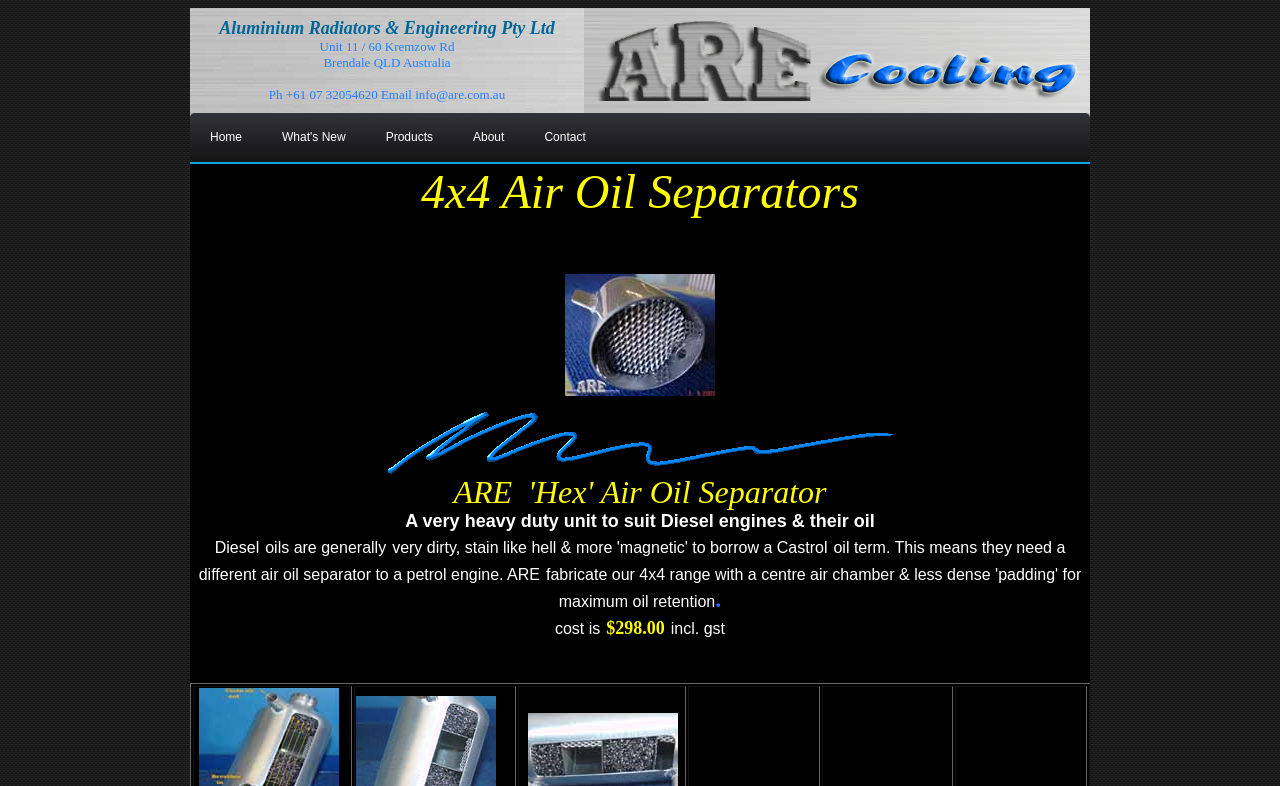Using the details in the image, give a detailed response to the question below:
What type of engines do the products suit?

The text in the StaticText element with ID 153 mentions that the product is a 'very heavy duty unit to suit Diesel engines & their oil'. This suggests that the products are designed for use with diesel engines.